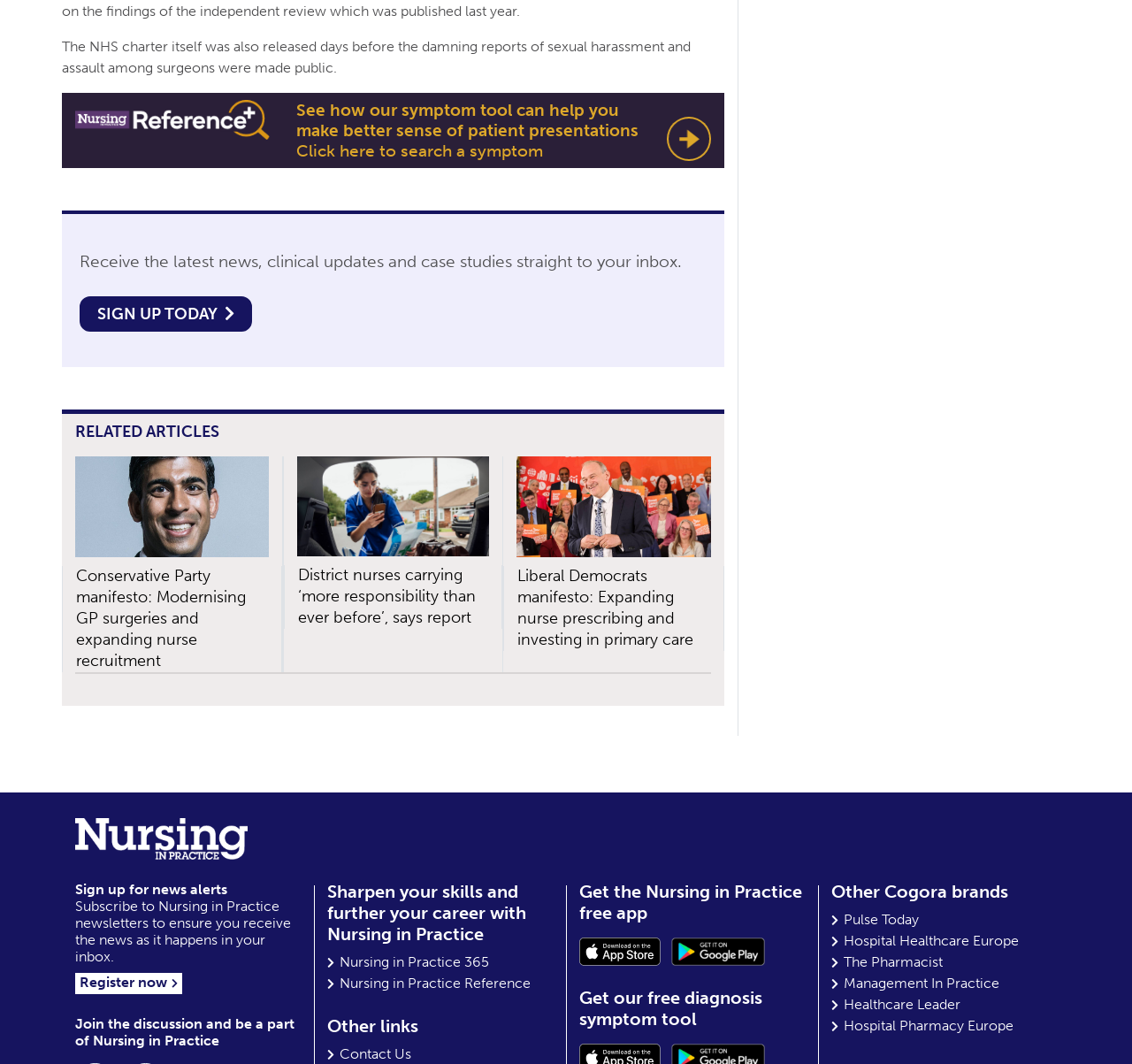Please identify the bounding box coordinates of the element I need to click to follow this instruction: "Click here to search a symptom".

[0.261, 0.132, 0.479, 0.151]